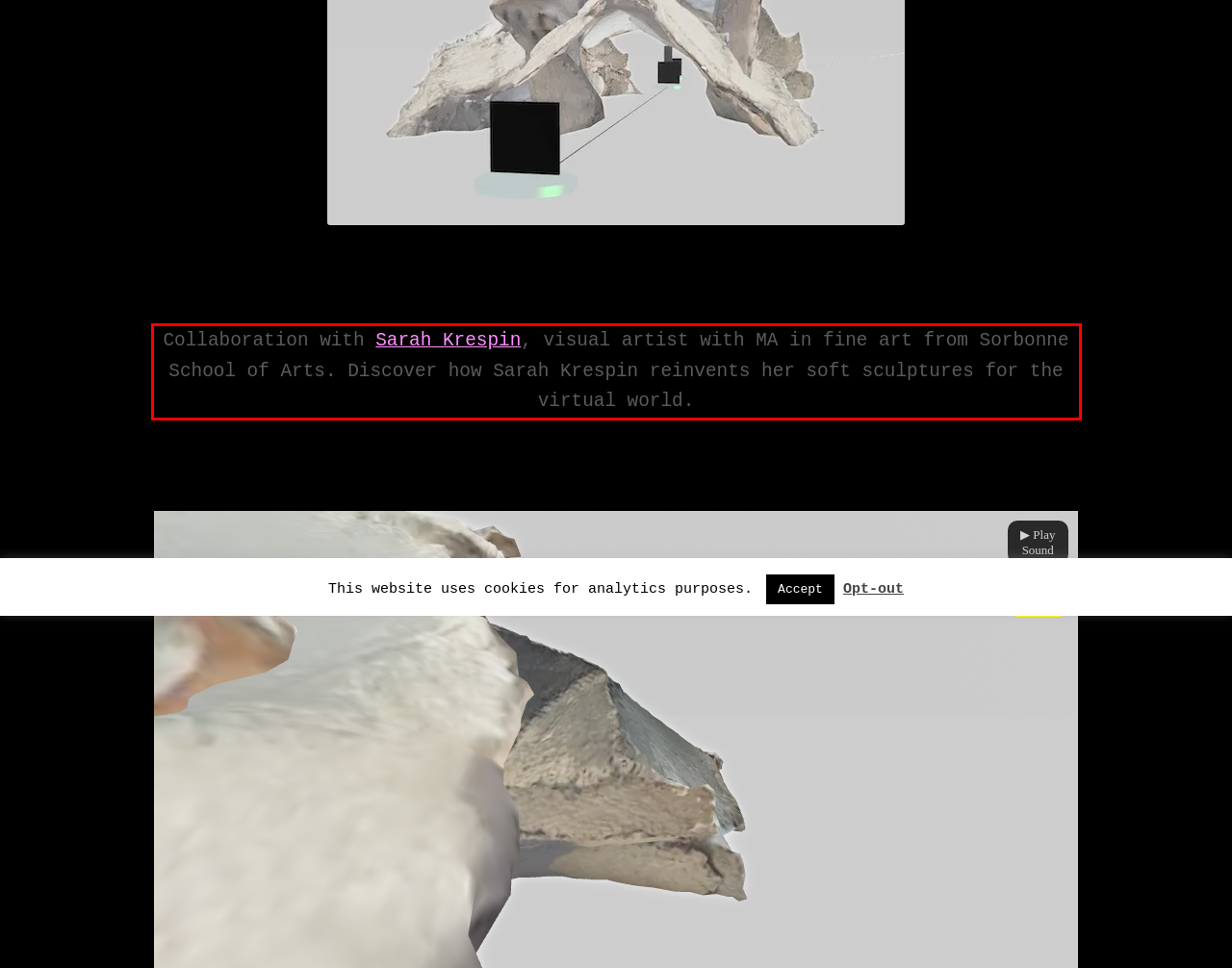Analyze the screenshot of the webpage that features a red bounding box and recognize the text content enclosed within this red bounding box.

Collaboration with Sarah Krespin, visual artist with MA in fine art from Sorbonne School of Arts. Discover how Sarah Krespin reinvents her soft sculptures for the virtual world.